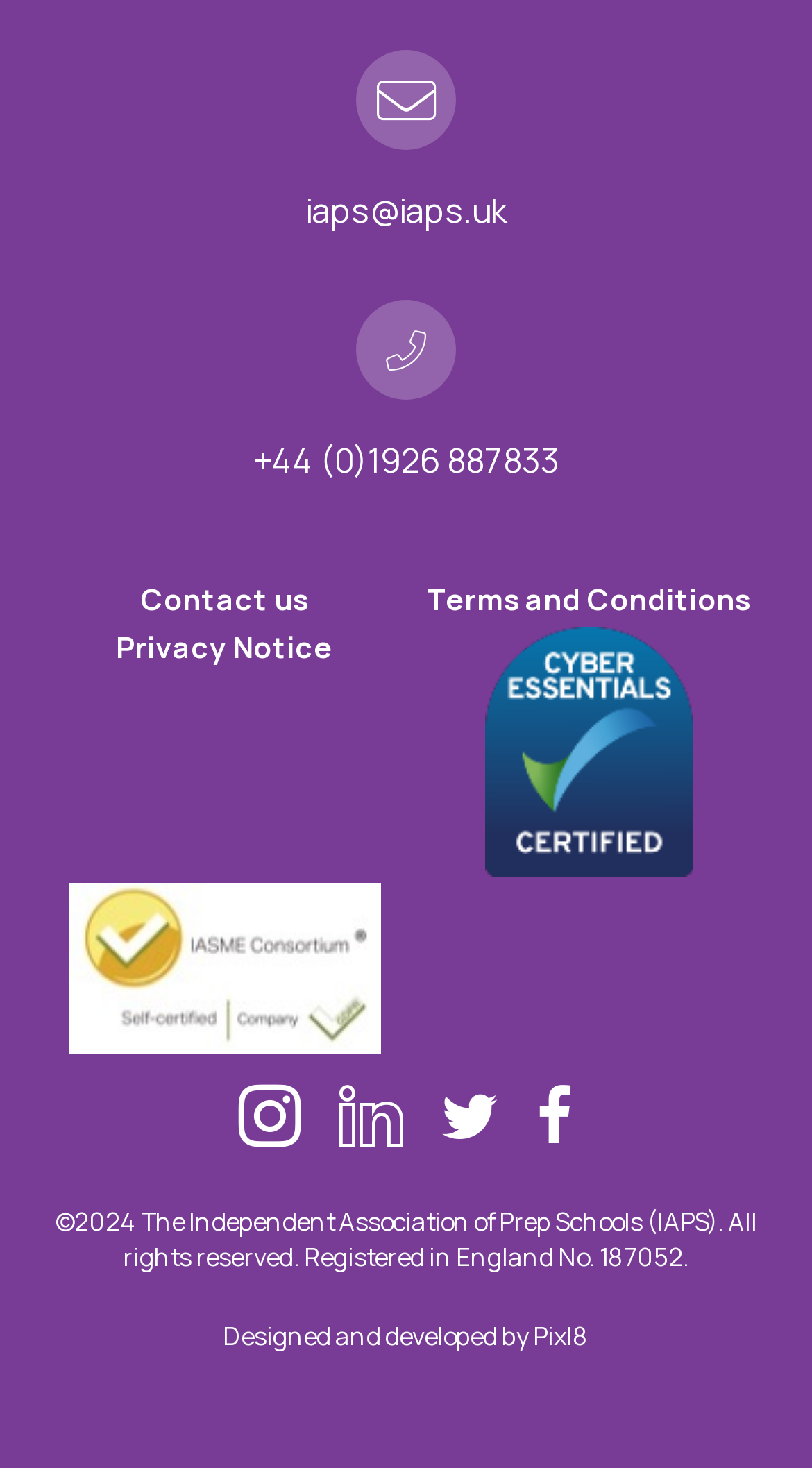How many social media links are there?
Provide a detailed and extensive answer to the question.

There are four social media links at the bottom of the webpage, represented by icons. These links are for different social media platforms, and they can be identified by their Unicode characters.